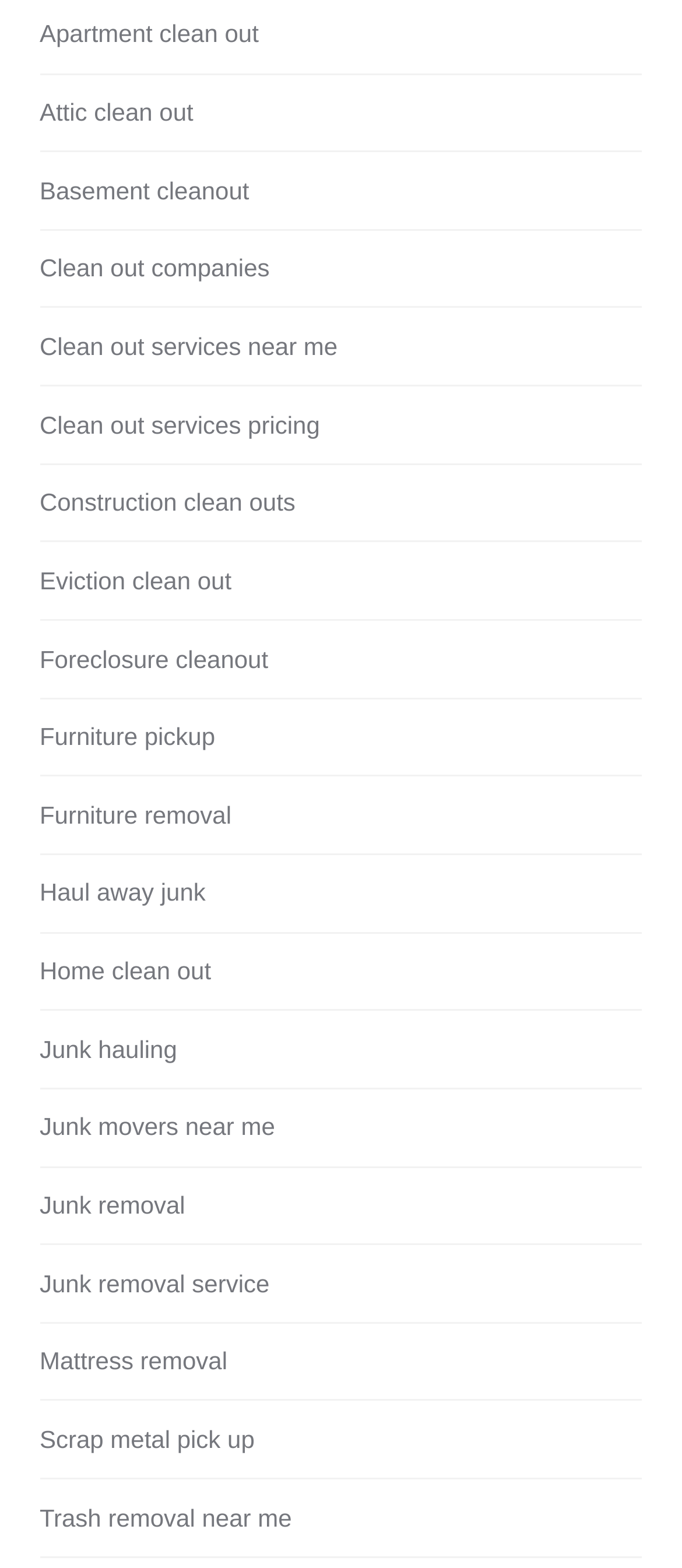Please pinpoint the bounding box coordinates for the region I should click to adhere to this instruction: "Get information on 'Furniture removal'".

[0.058, 0.507, 0.339, 0.532]